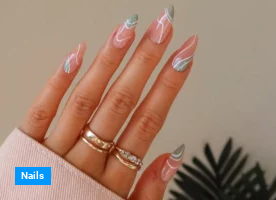What is added to the model's hand for sophistication?
Refer to the image and respond with a one-word or short-phrase answer.

Delicate rings